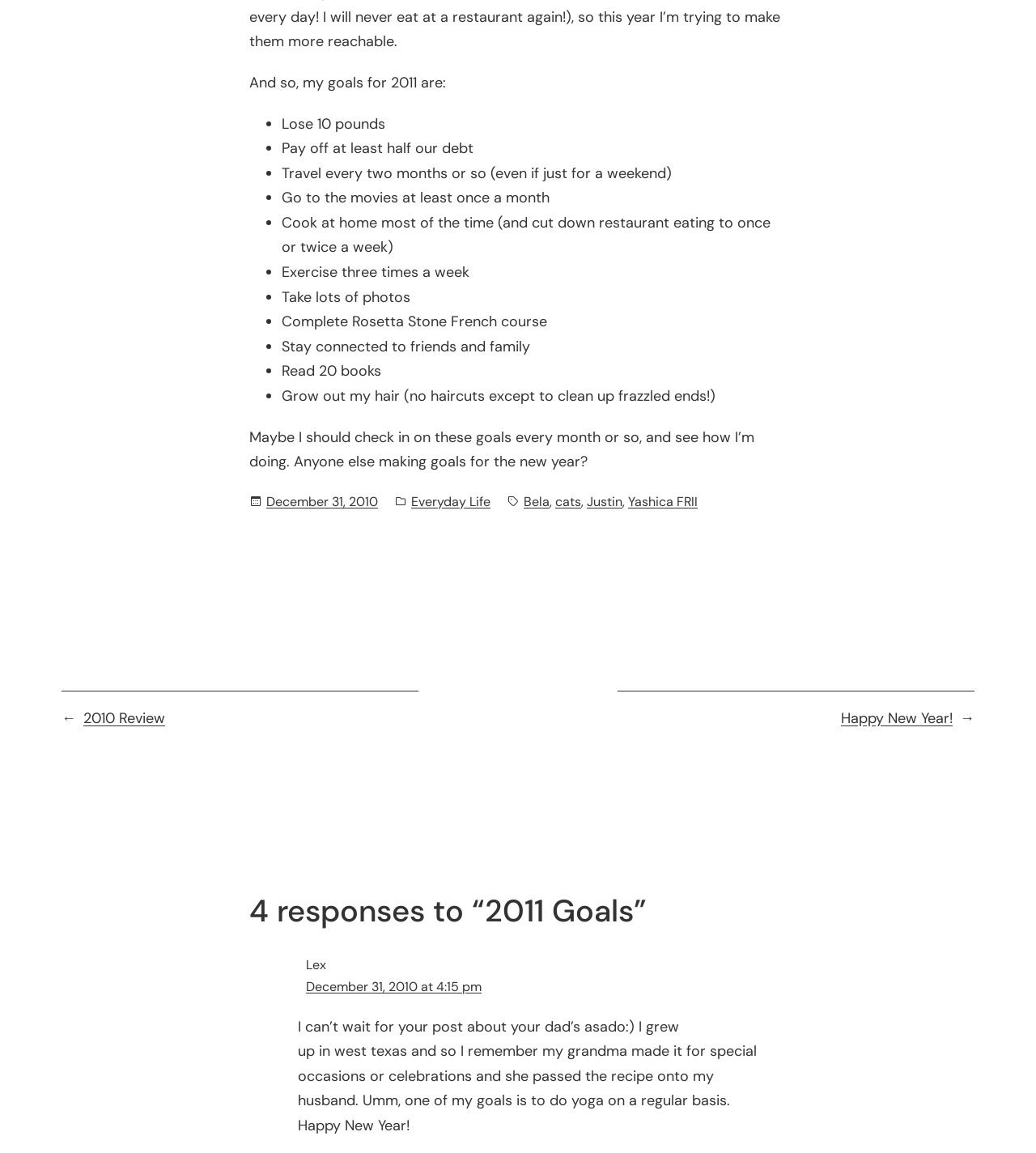Please analyze the image and provide a thorough answer to the question:
What is the direction indicated by the arrow symbol?

The direction indicated by the arrow symbol is 'Left' which is indicated by the StaticText element with the text '←' and has a bounding box coordinate of [0.059, 0.614, 0.073, 0.631].